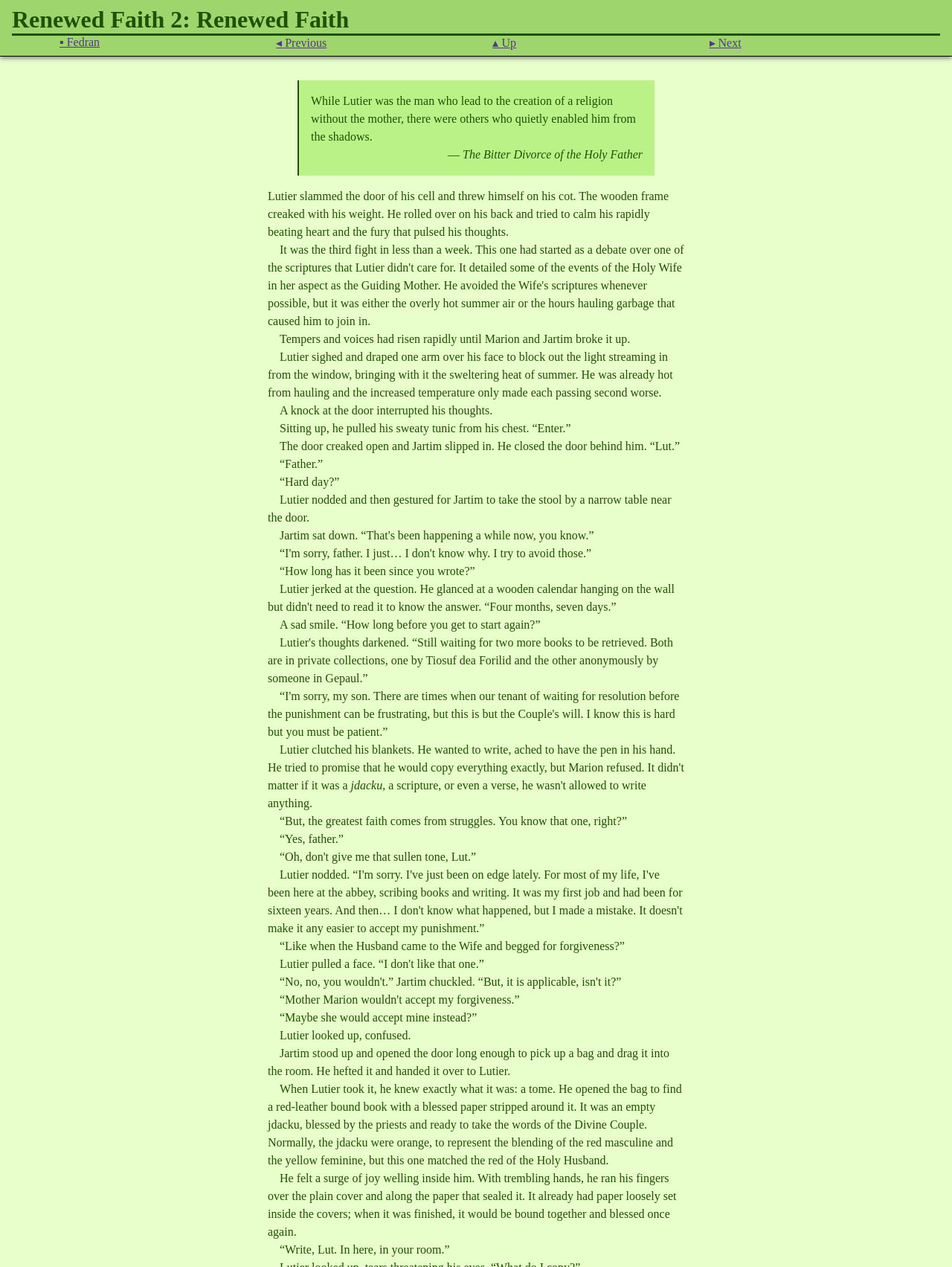Please find and provide the title of the webpage.

Renewed Faith 2: Renewed Faith